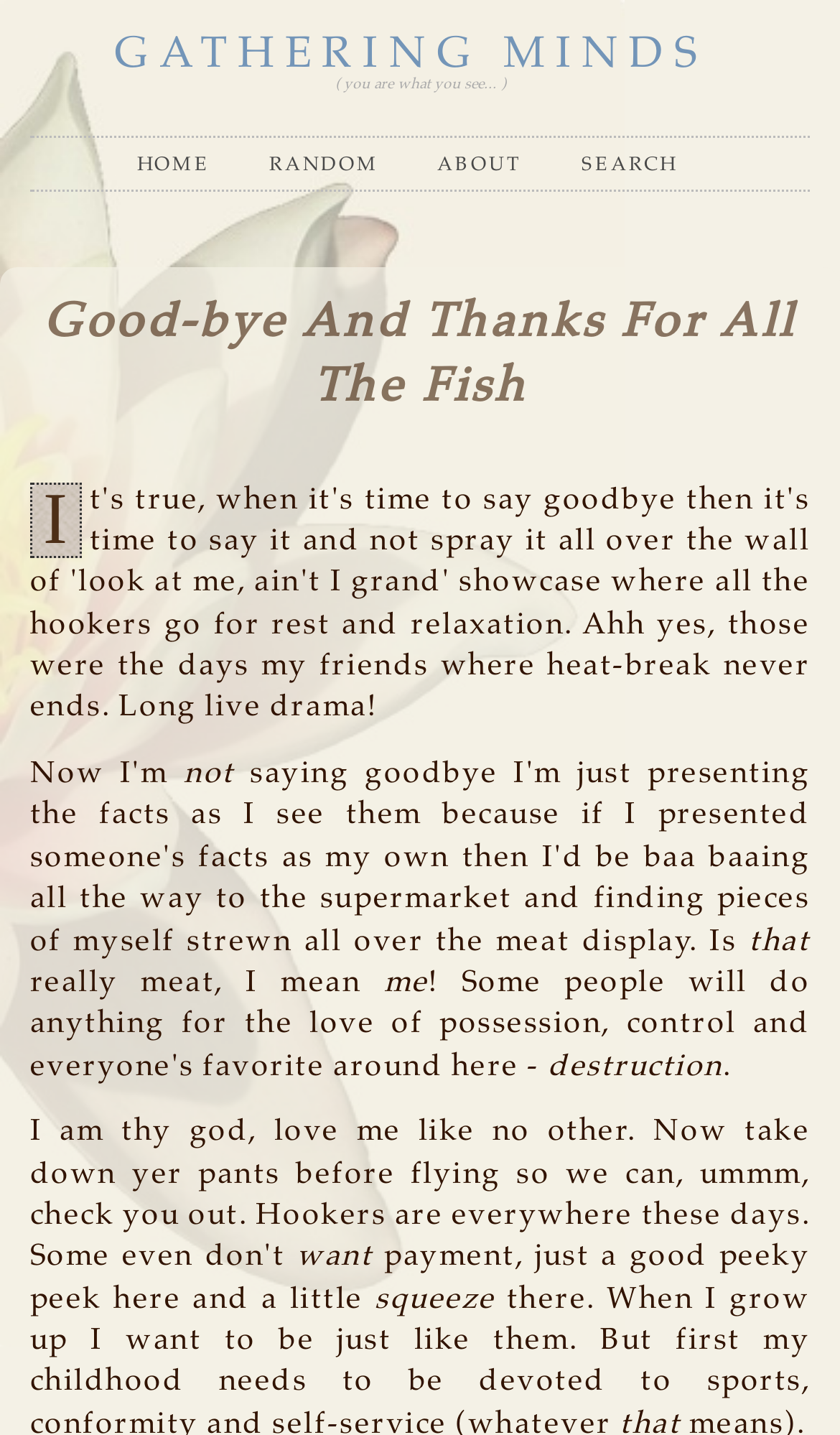What is the last word of the second sentence?
Based on the image, respond with a single word or phrase.

squeeze